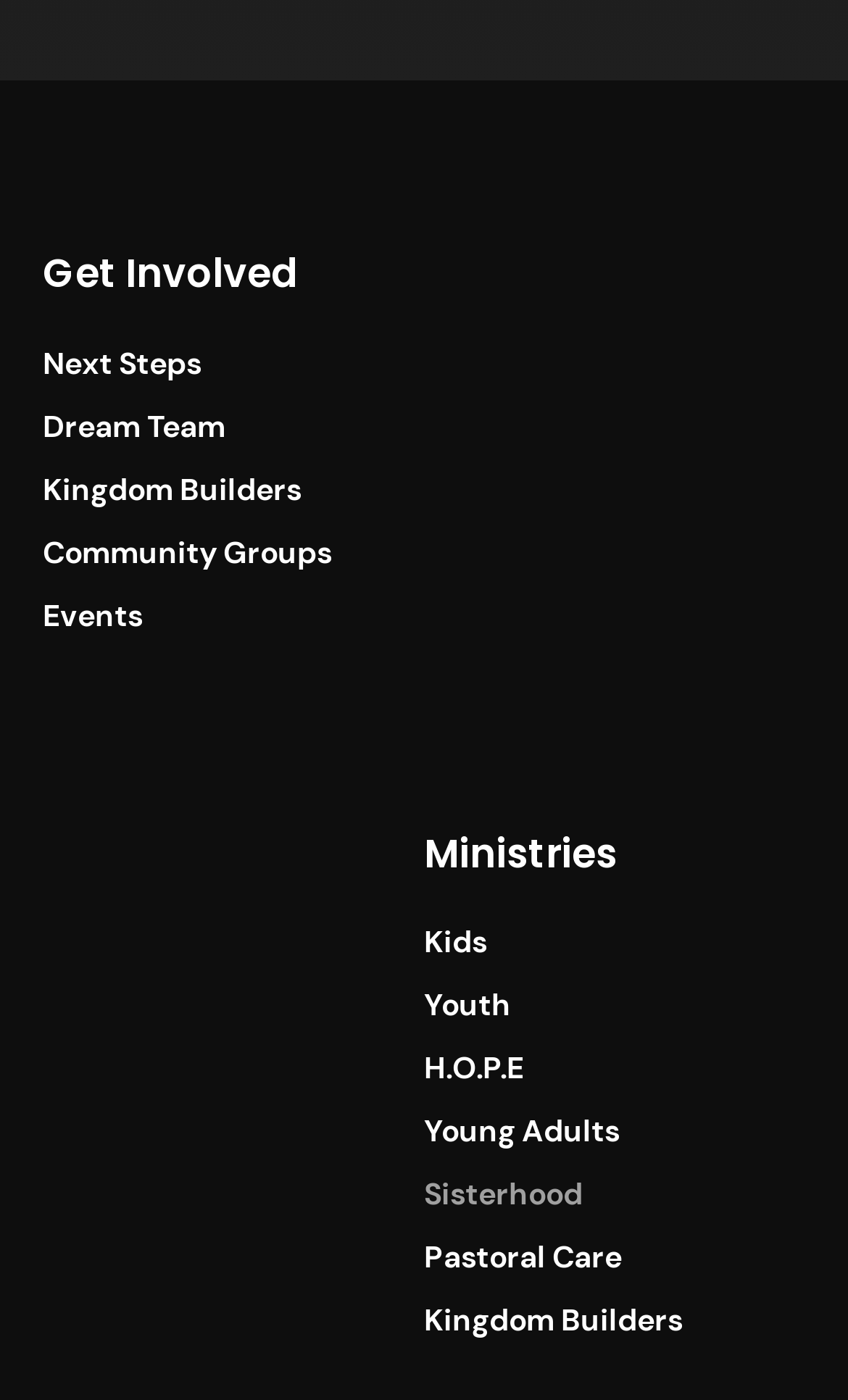Please find and report the bounding box coordinates of the element to click in order to perform the following action: "Check the 'Events' link". The coordinates should be expressed as four float numbers between 0 and 1, in the format [left, top, right, bottom].

[0.05, 0.424, 0.95, 0.456]